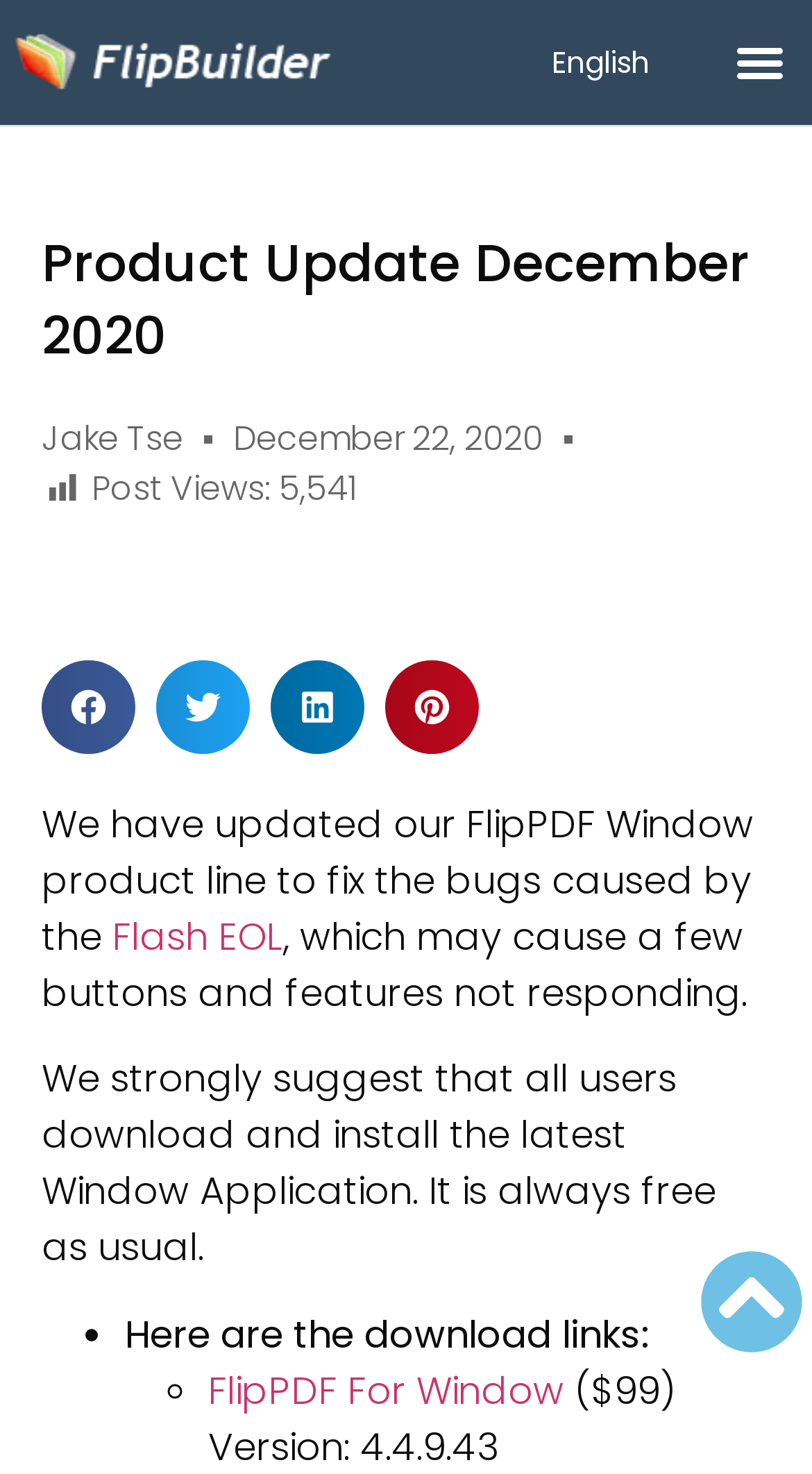Pinpoint the bounding box coordinates of the clickable element to carry out the following instruction: "Click the English link."

[0.628, 0.01, 0.851, 0.075]